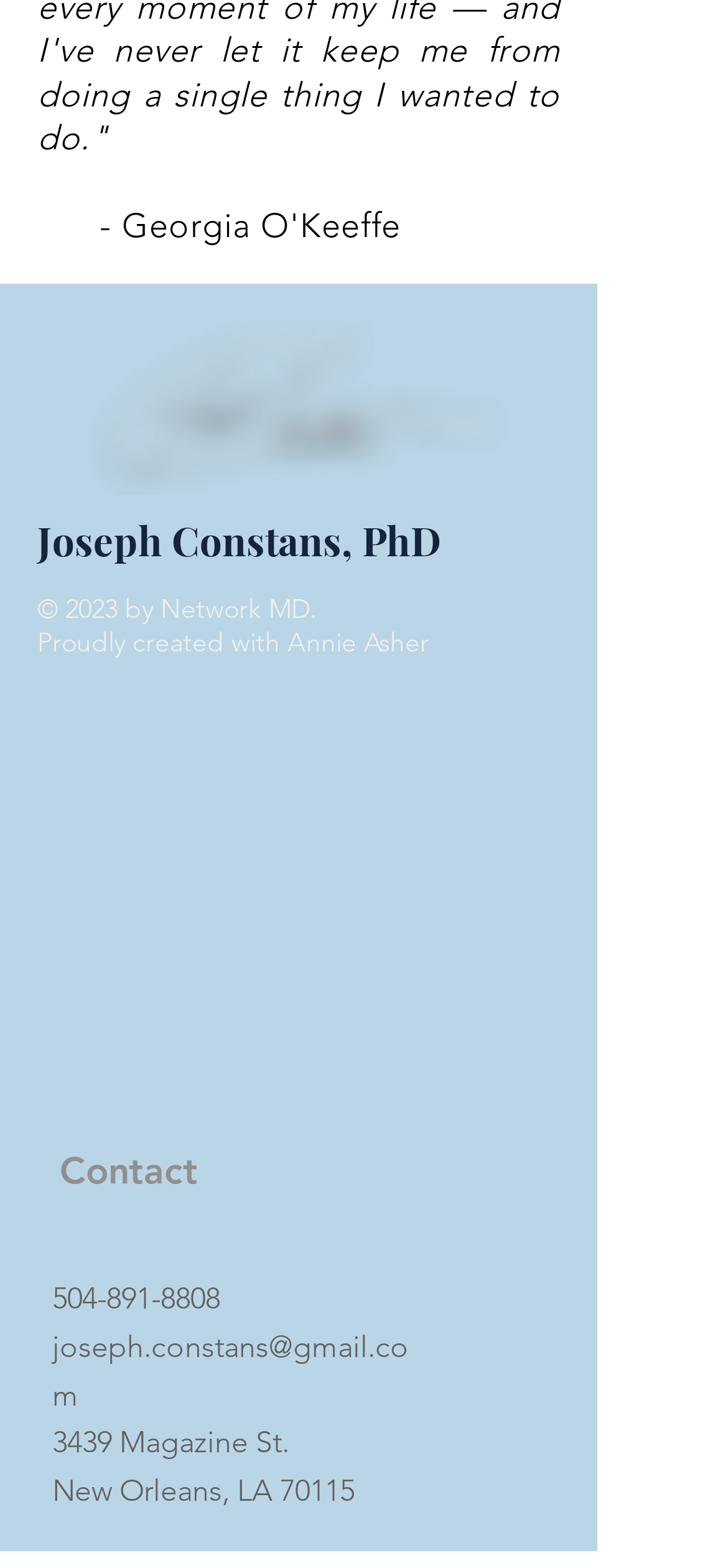Analyze the image and give a detailed response to the question:
What is the email address provided on this webpage?

The webpage has a link element with the text 'joseph.constans@gmail.com', which is a common format for an email address.